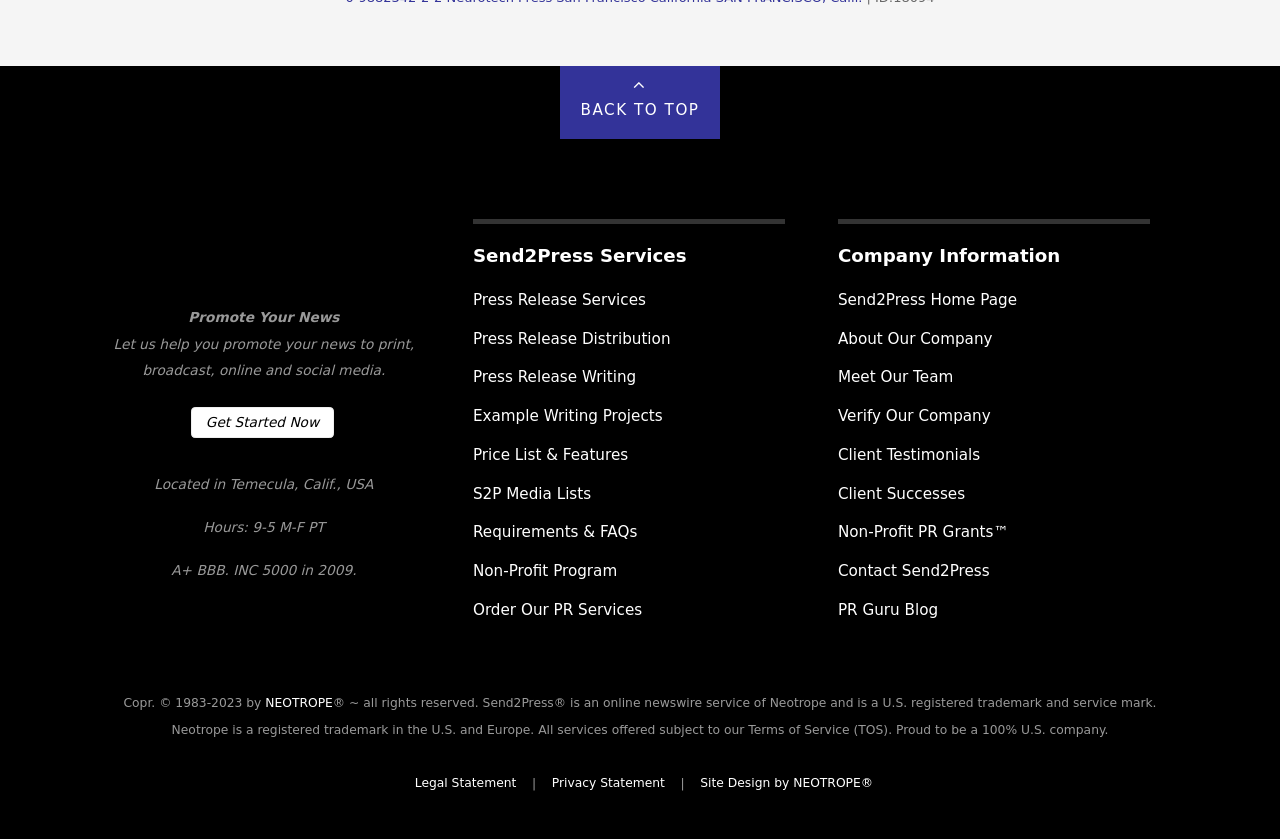What is the name of the service that helps promote news?
We need a detailed and meticulous answer to the question.

The webpage has a heading 'Send2Press Services' and a link 'Send2Press Home Page', which suggests that Send2Press is a service that helps promote news.